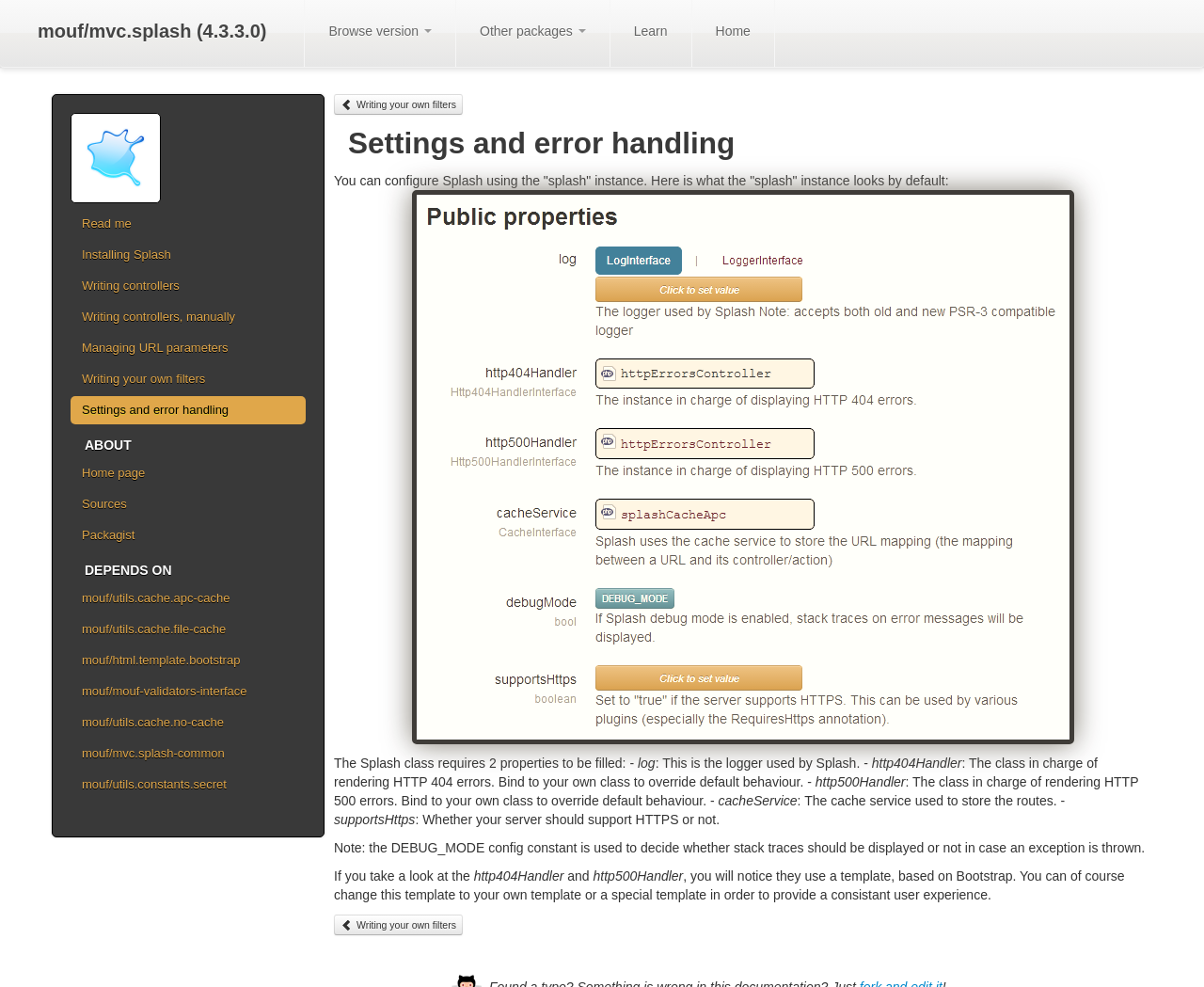What is the cache service used for?
Could you give a comprehensive explanation in response to this question?

The cache service is used to store the routes in Splash. It is a property of the 'splash' instance, and is used to cache the routes for faster access.